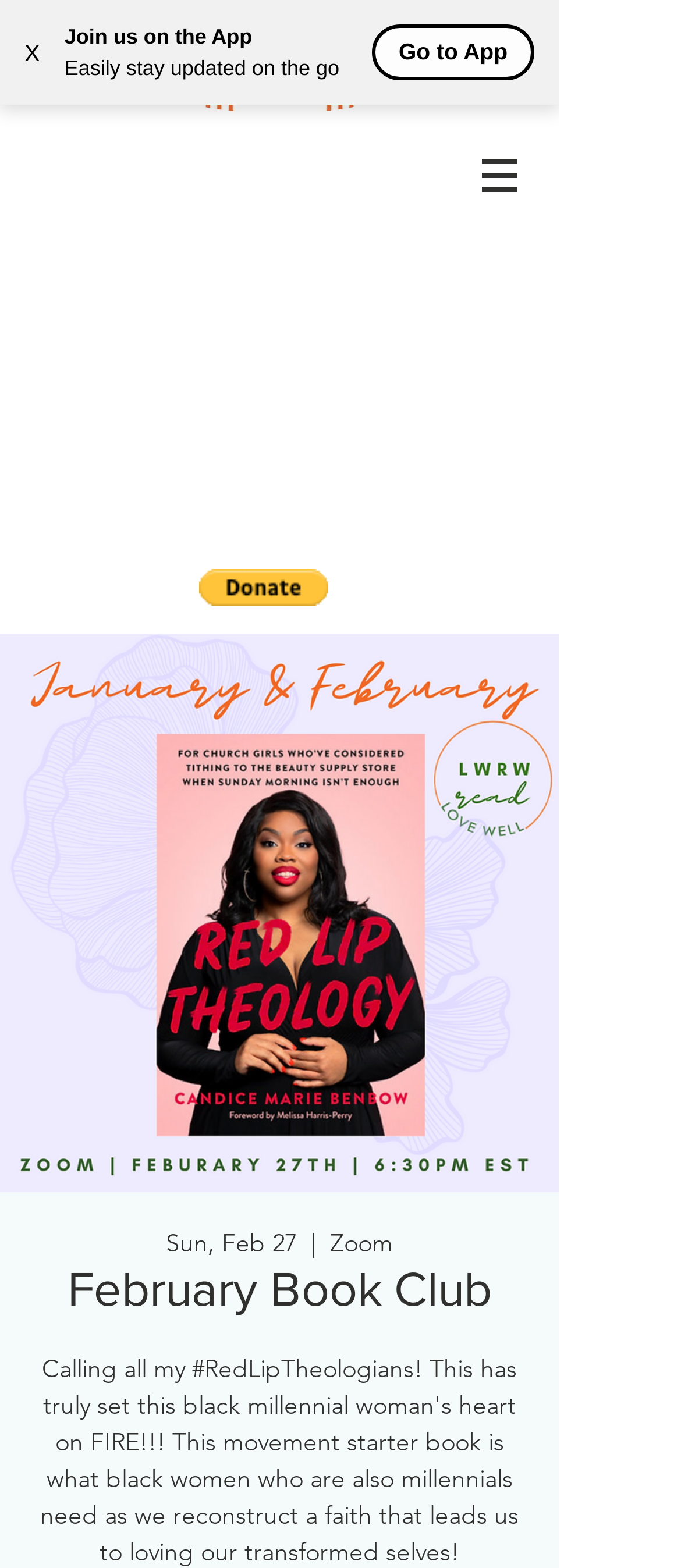How many buttons are there on the webpage? Based on the image, give a response in one word or a short phrase.

3